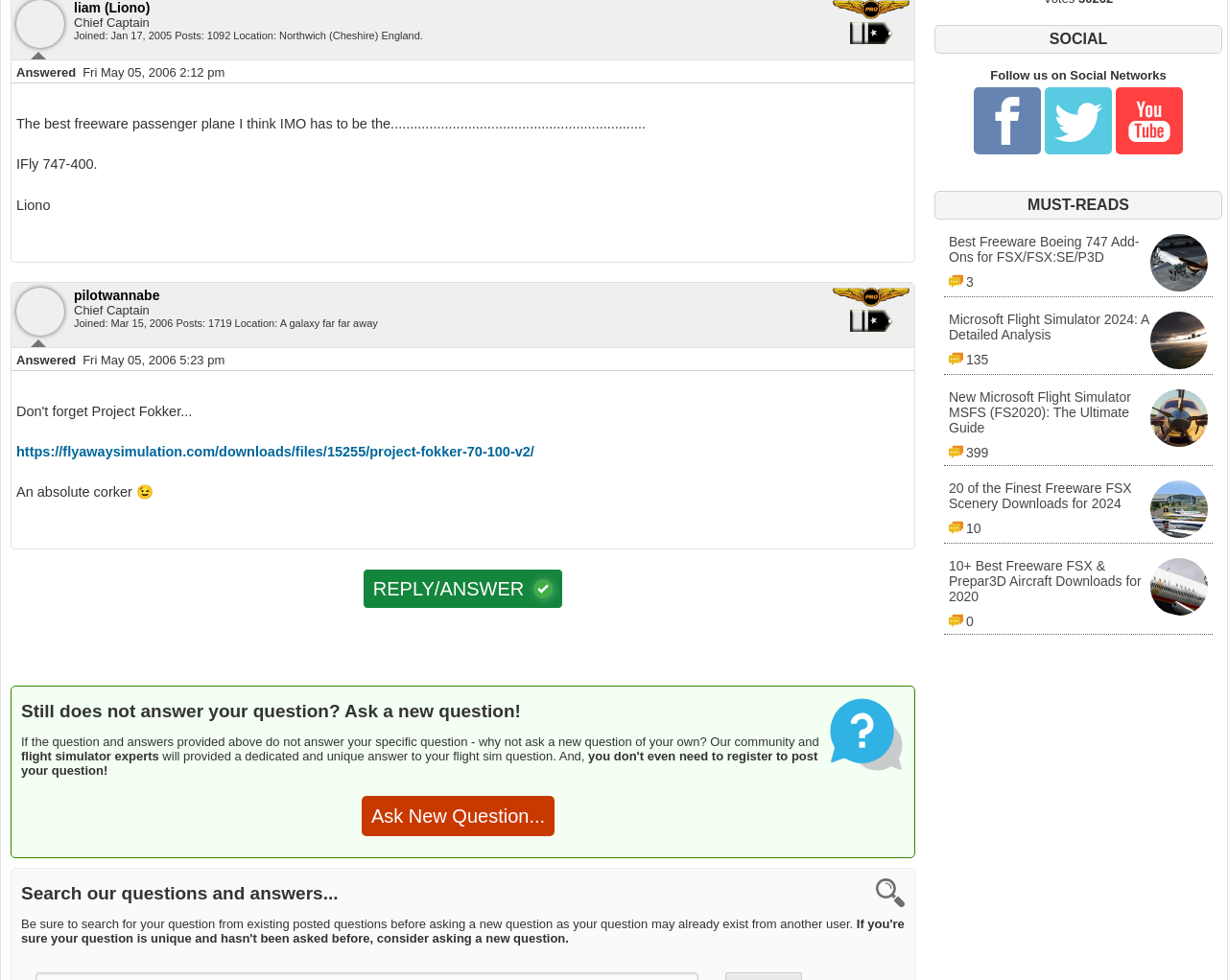What is the topic of the discussion on this page?
Please provide a single word or phrase in response based on the screenshot.

Freeware passenger plane